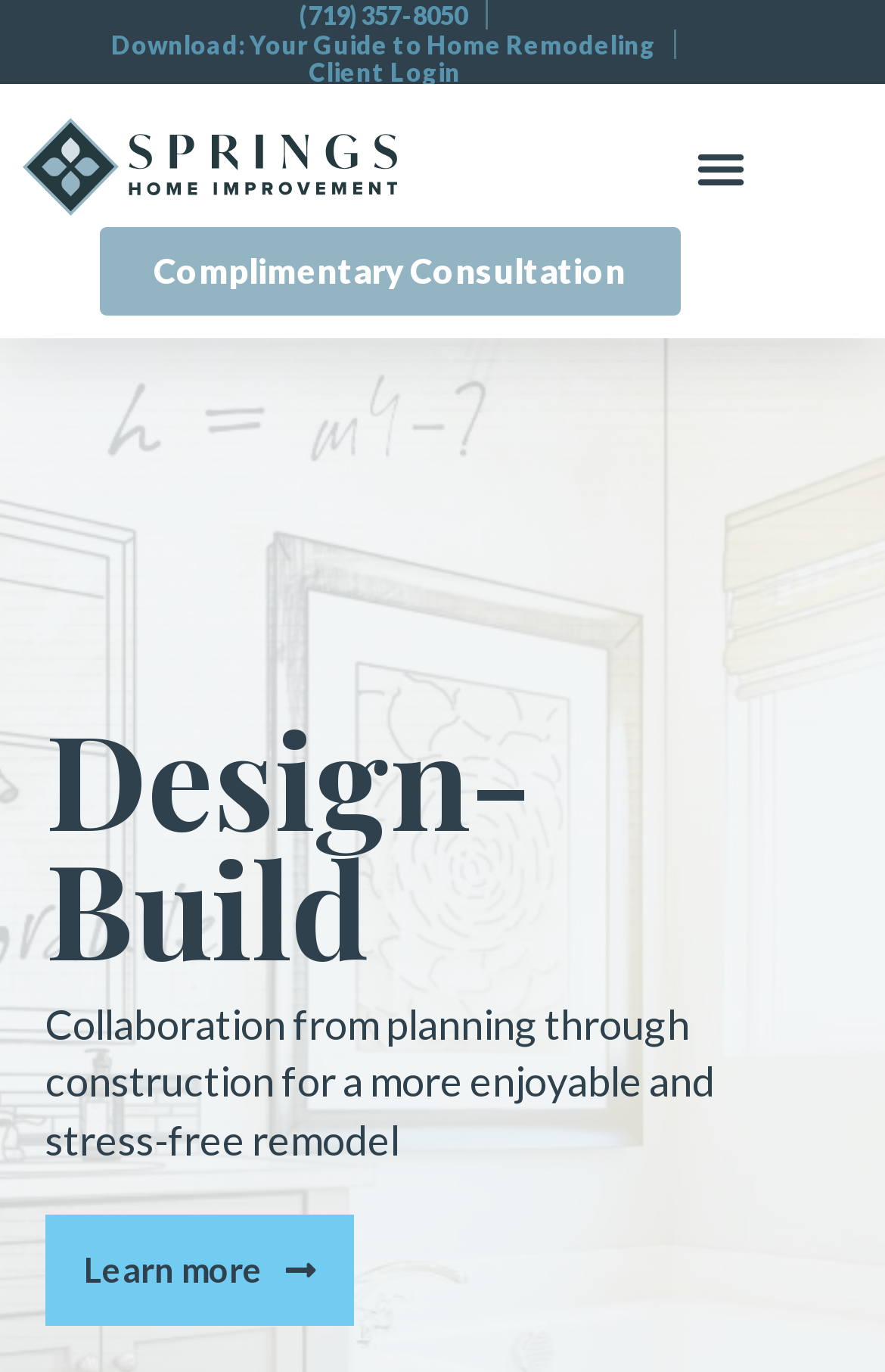What is the company's approach to remodeling?
Give a detailed response to the question by analyzing the screenshot.

I found the StaticText element with the text 'Collaboration from planning through construction for a more enjoyable and stress-free remodel' which is located below the heading 'Design-Build', and it describes the company's approach to remodeling.